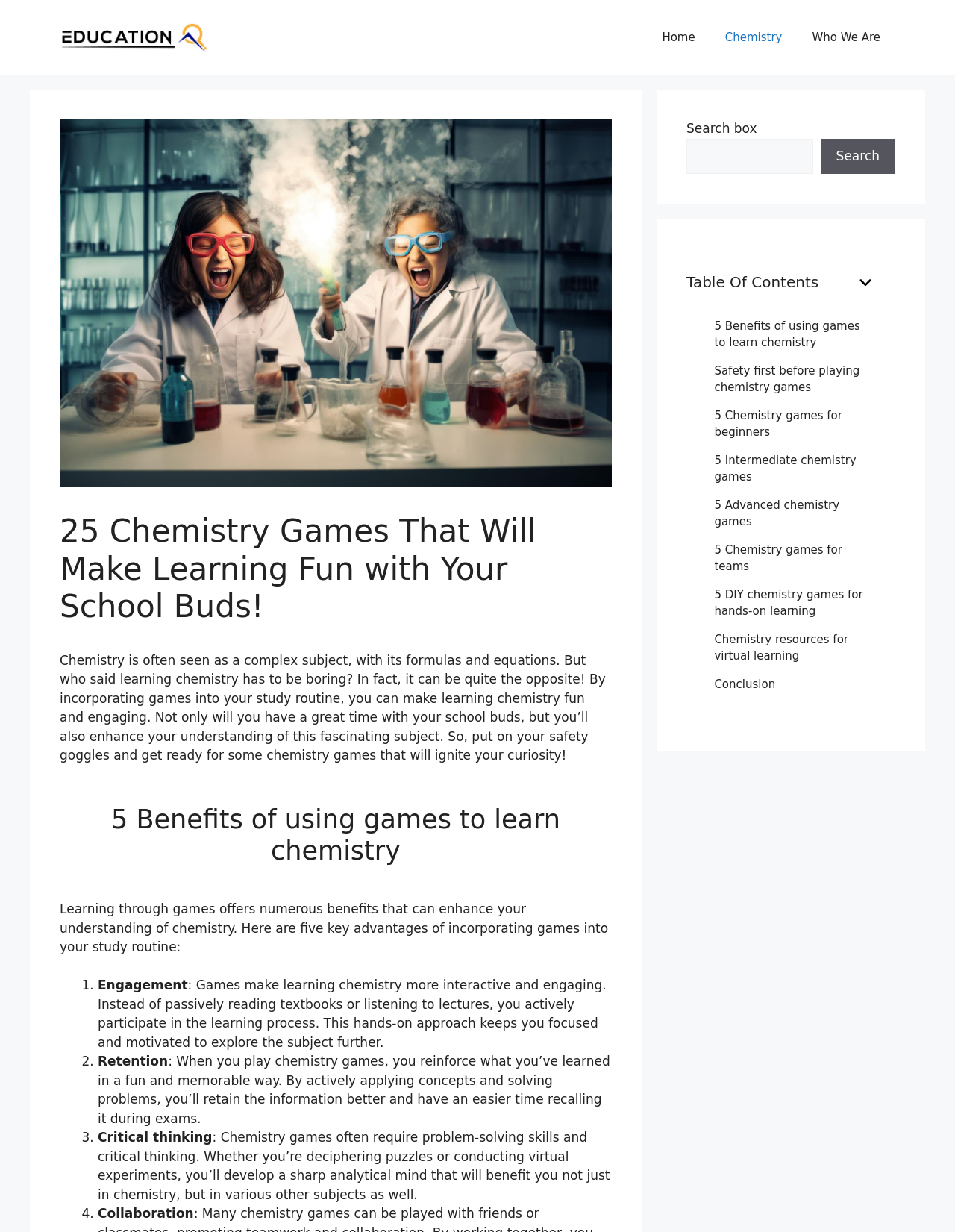Kindly respond to the following question with a single word or a brief phrase: 
What is the first benefit of using games to learn chemistry?

Engagement